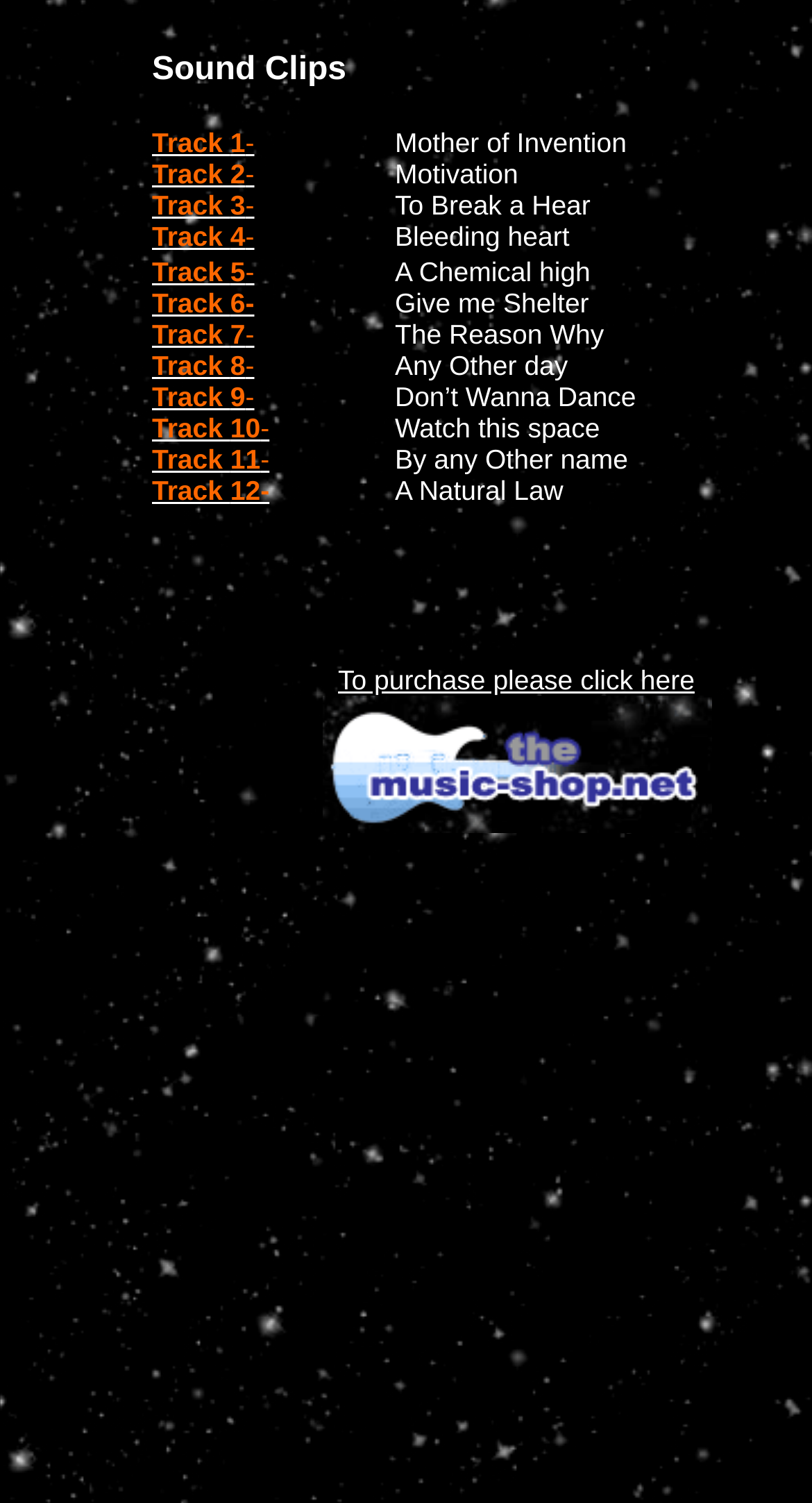What is the layout of the track list?
Refer to the image and give a detailed answer to the question.

The track list is laid out in a table format, with each track represented by a LayoutTableCell element containing links to 'Track' and the track number, and a hyphen.